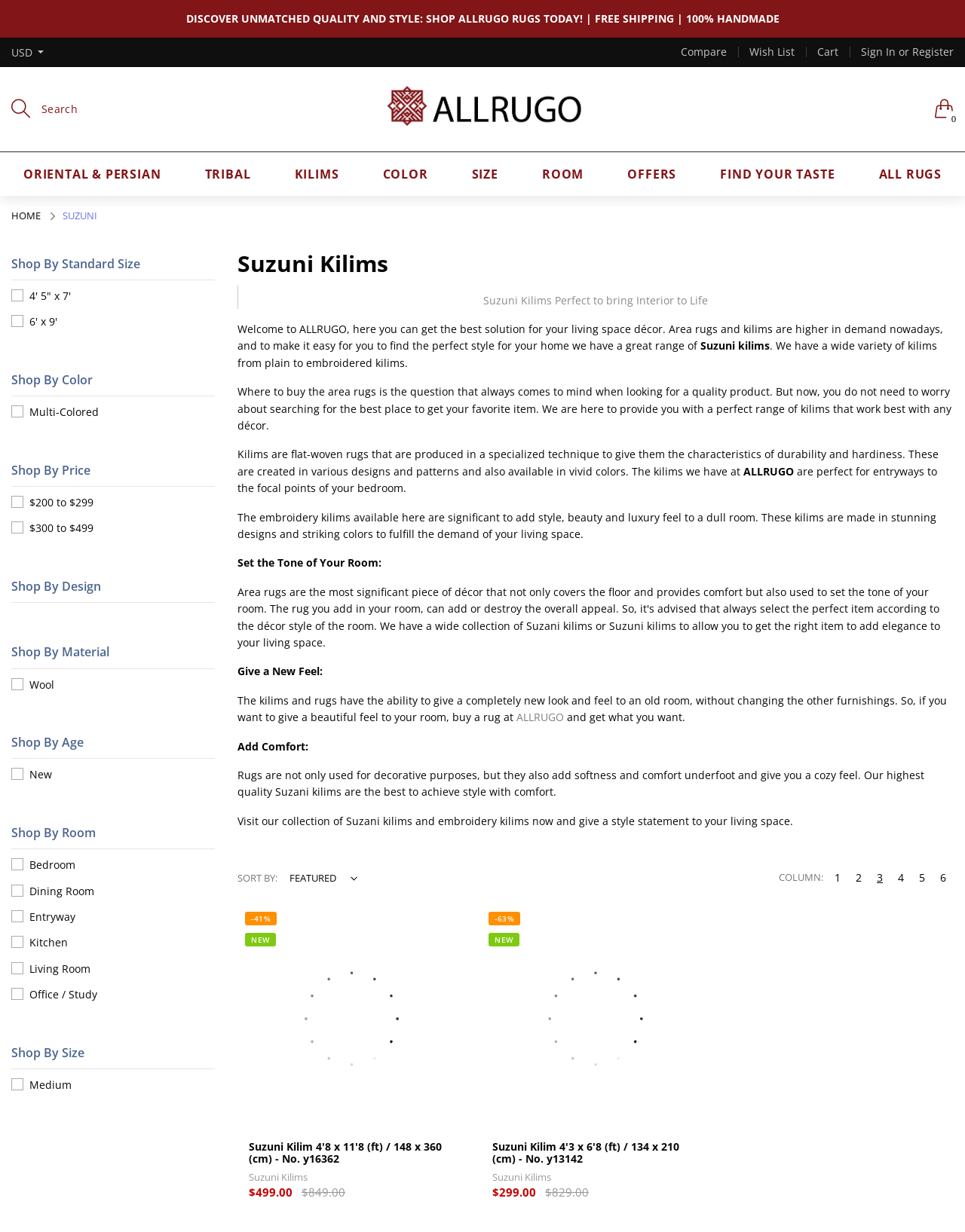What is the purpose of kilims according to the website?
Provide a detailed answer to the question using information from the image.

I found this information by reading the text on the webpage, which states that kilims are not only used for decorative purposes but also add softness and comfort underfoot.